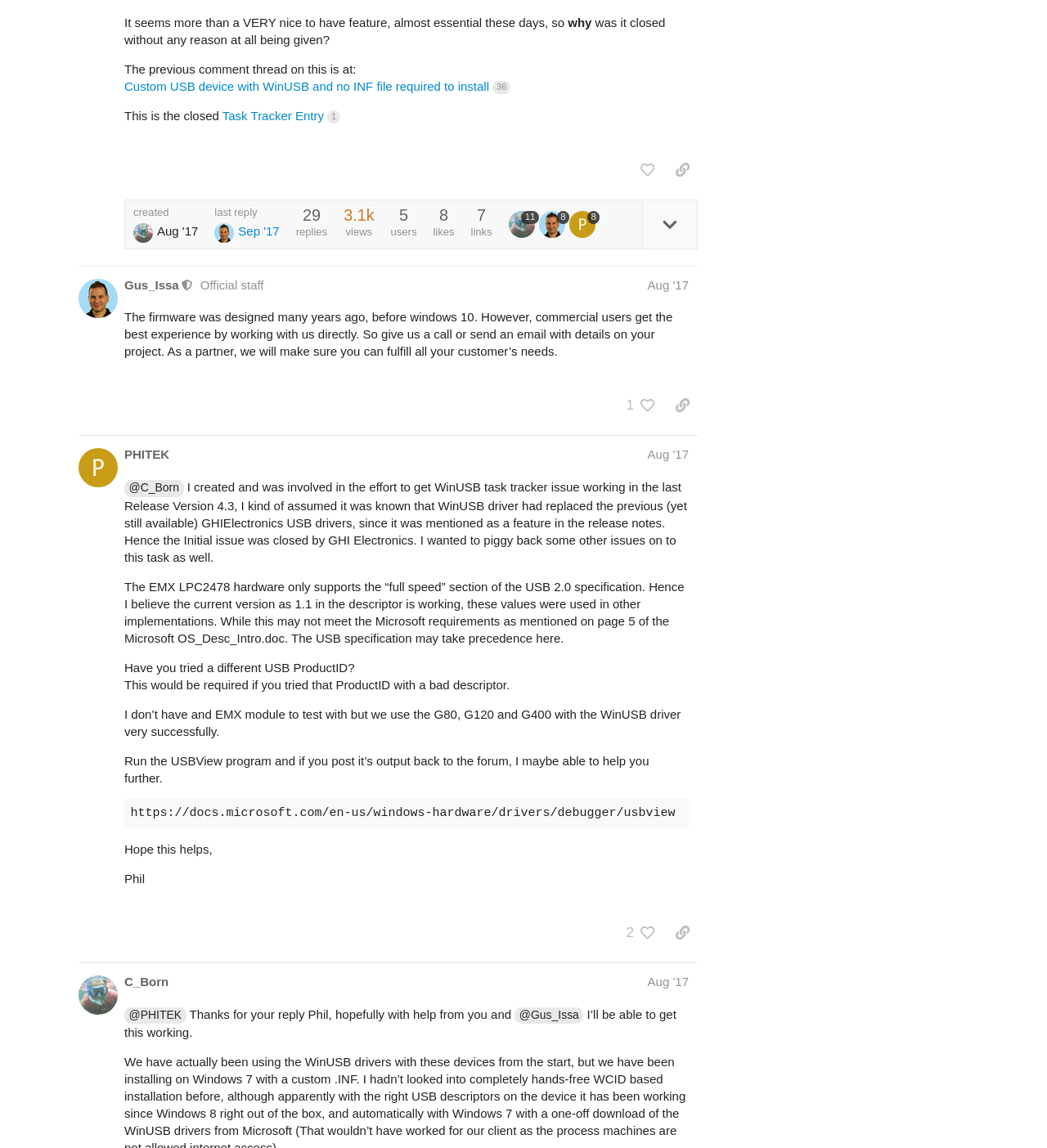Identify the bounding box for the element characterized by the following description: "Aug '17".

[0.618, 0.39, 0.658, 0.402]